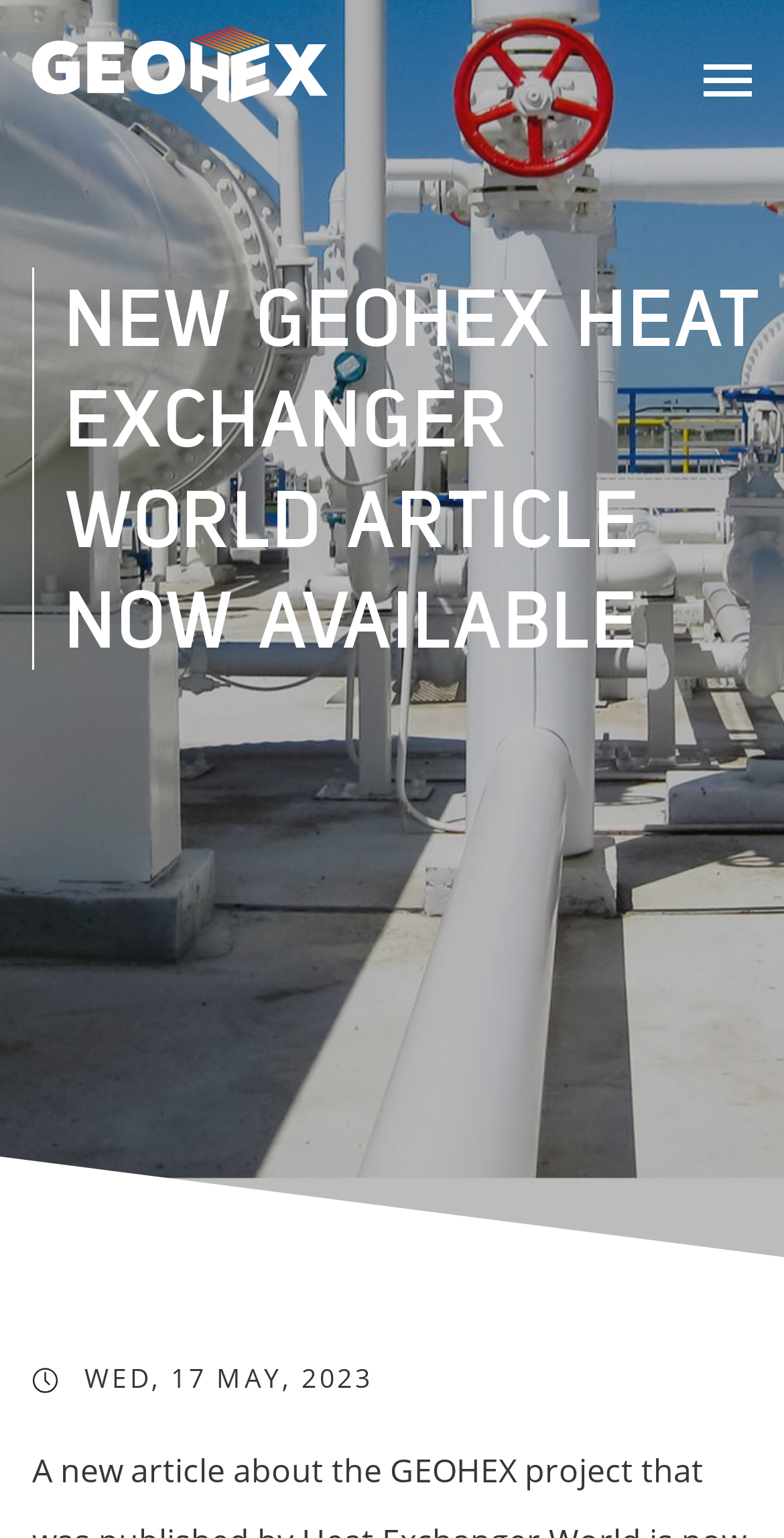How many images are on the webpage?
Give a single word or phrase as your answer by examining the image.

4